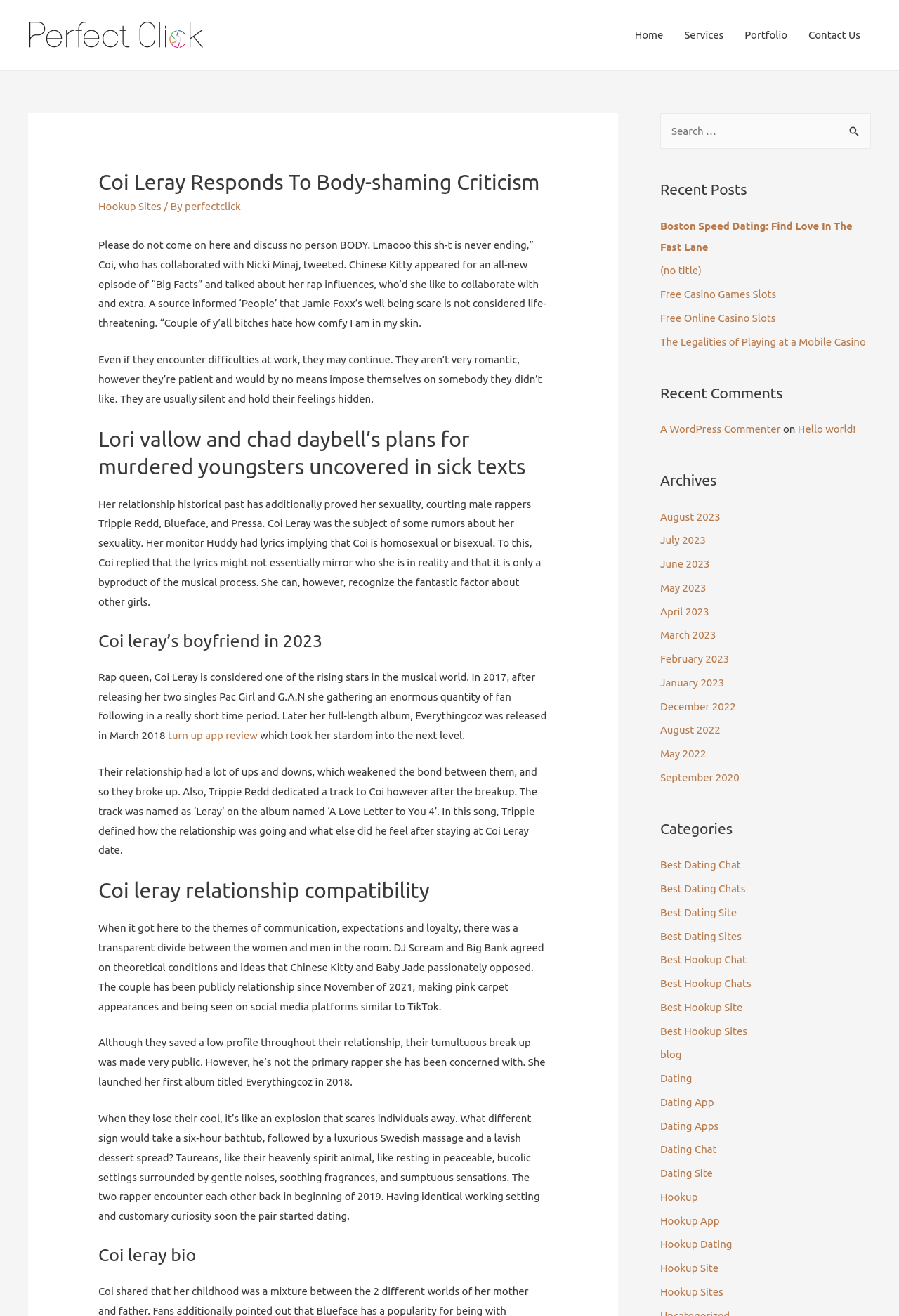Indicate the bounding box coordinates of the element that must be clicked to execute the instruction: "Read recent post 'Boston Speed Dating: Find Love In The Fast Lane'". The coordinates should be given as four float numbers between 0 and 1, i.e., [left, top, right, bottom].

[0.734, 0.167, 0.948, 0.192]